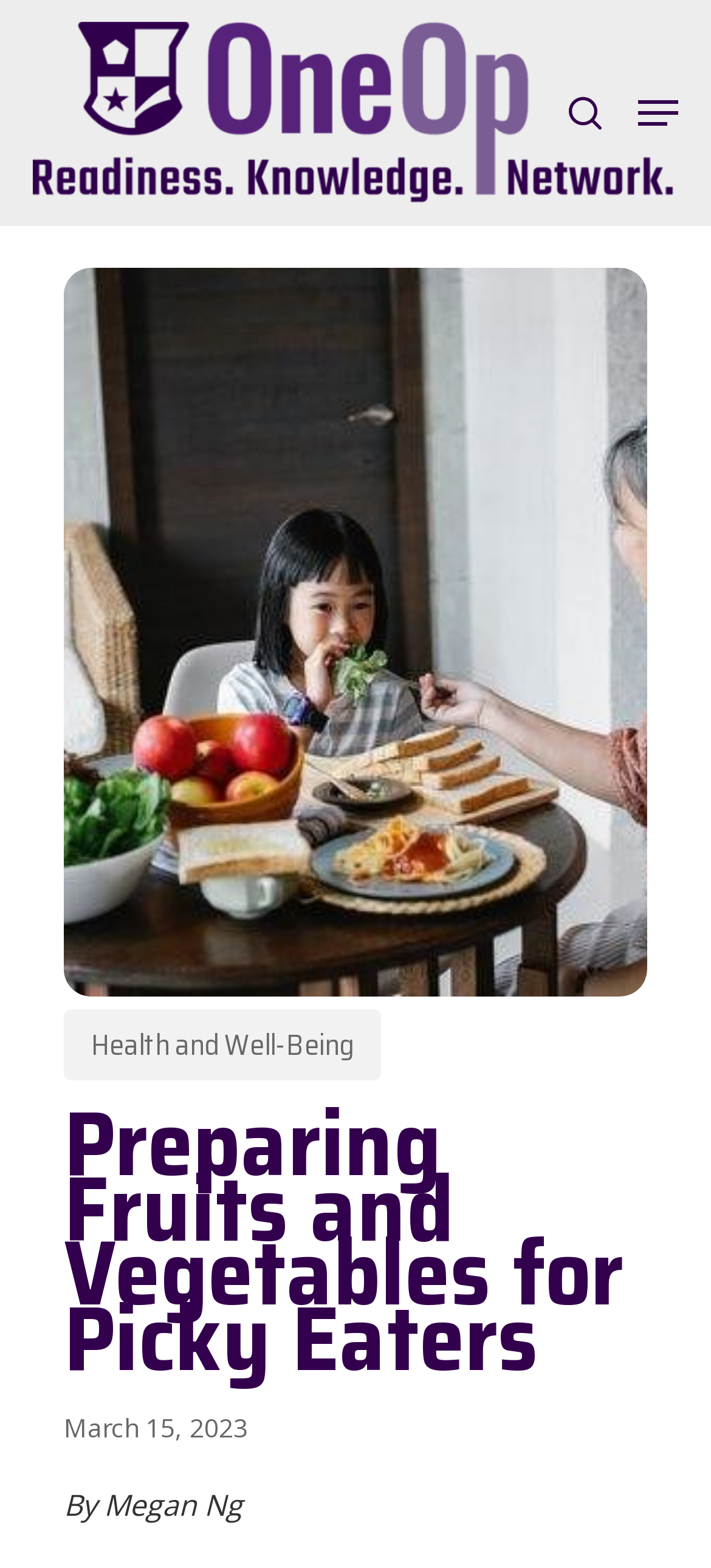What is the category of the article?
From the screenshot, supply a one-word or short-phrase answer.

Health and Well-Being